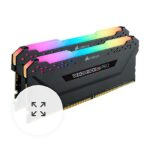Using details from the image, please answer the following question comprehensively:
How many memory sticks are in the kit?

The caption specifies that the kit is a 'dual-channel kit' and consists of '2 x 8GB' memory sticks, implying that there are two memory sticks in total.